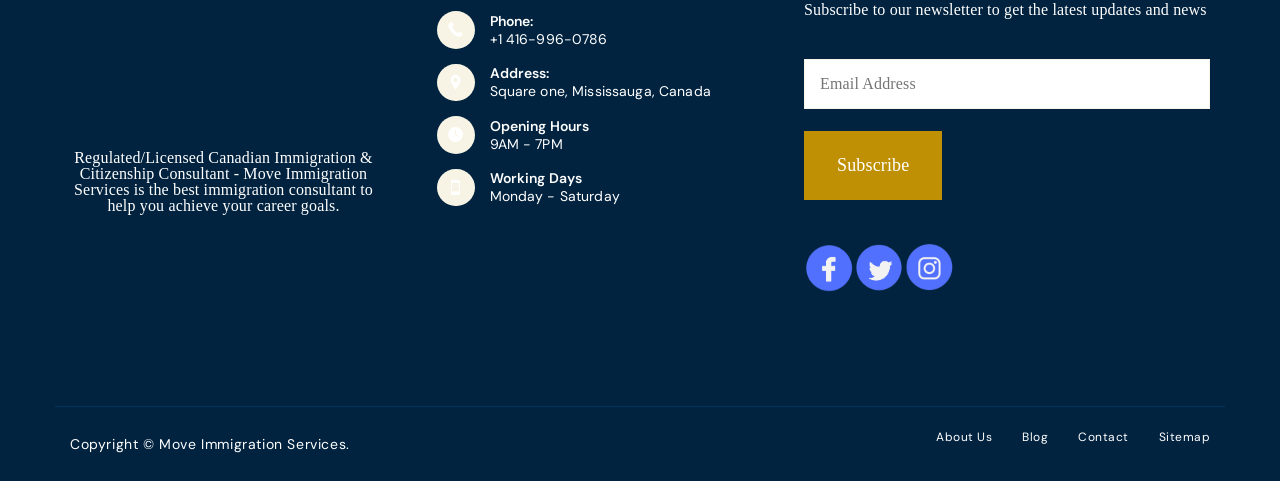With reference to the image, please provide a detailed answer to the following question: What is the address of Move Immigration Services?

I found the address by looking at the element with the text 'Address:' and its adjacent element which contains the address.